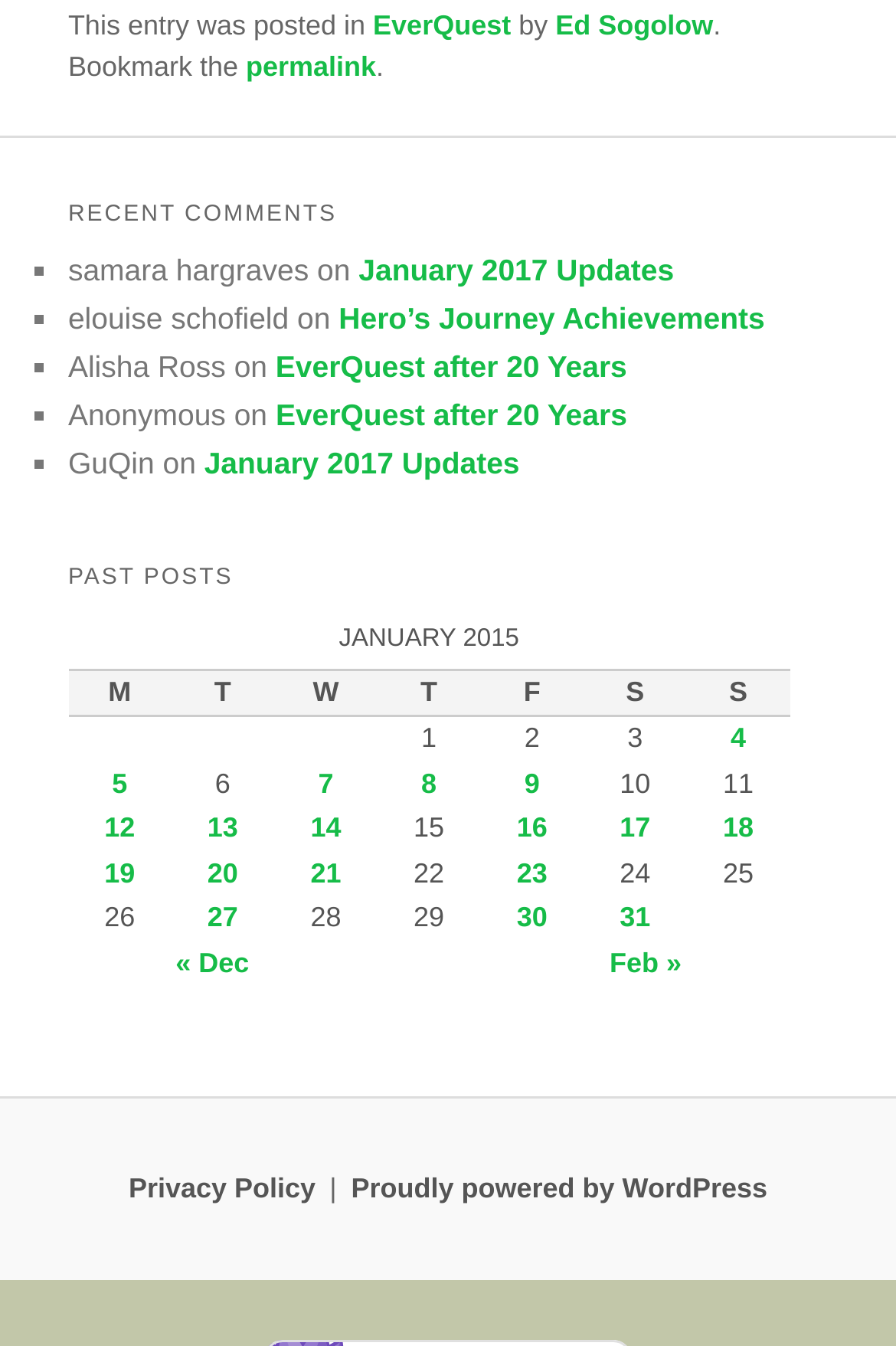Please specify the bounding box coordinates of the clickable region to carry out the following instruction: "view January 2017 Updates". The coordinates should be four float numbers between 0 and 1, in the format [left, top, right, bottom].

[0.4, 0.188, 0.752, 0.213]